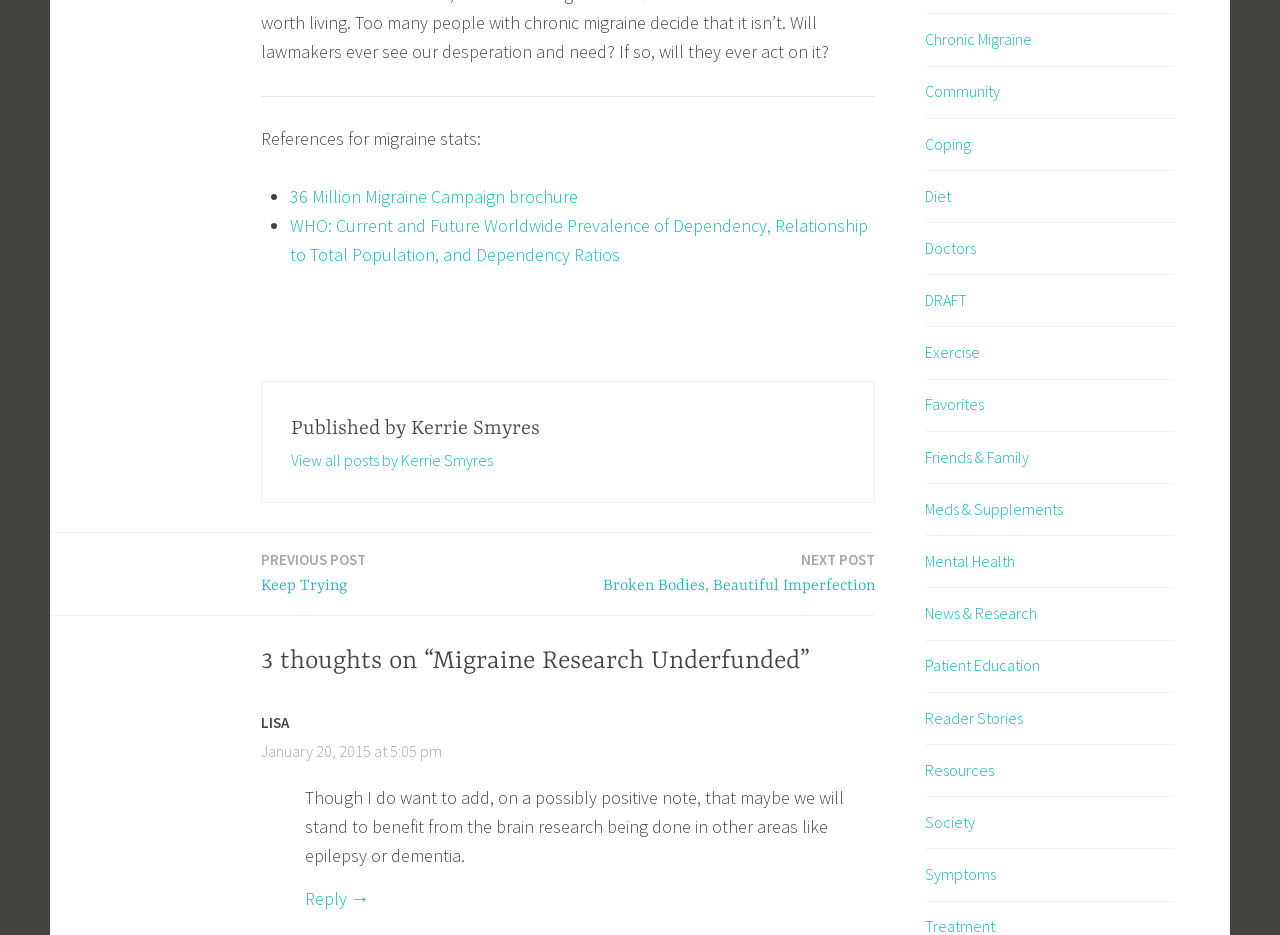Show the bounding box coordinates of the element that should be clicked to complete the task: "Click Wayanad Homestays".

None